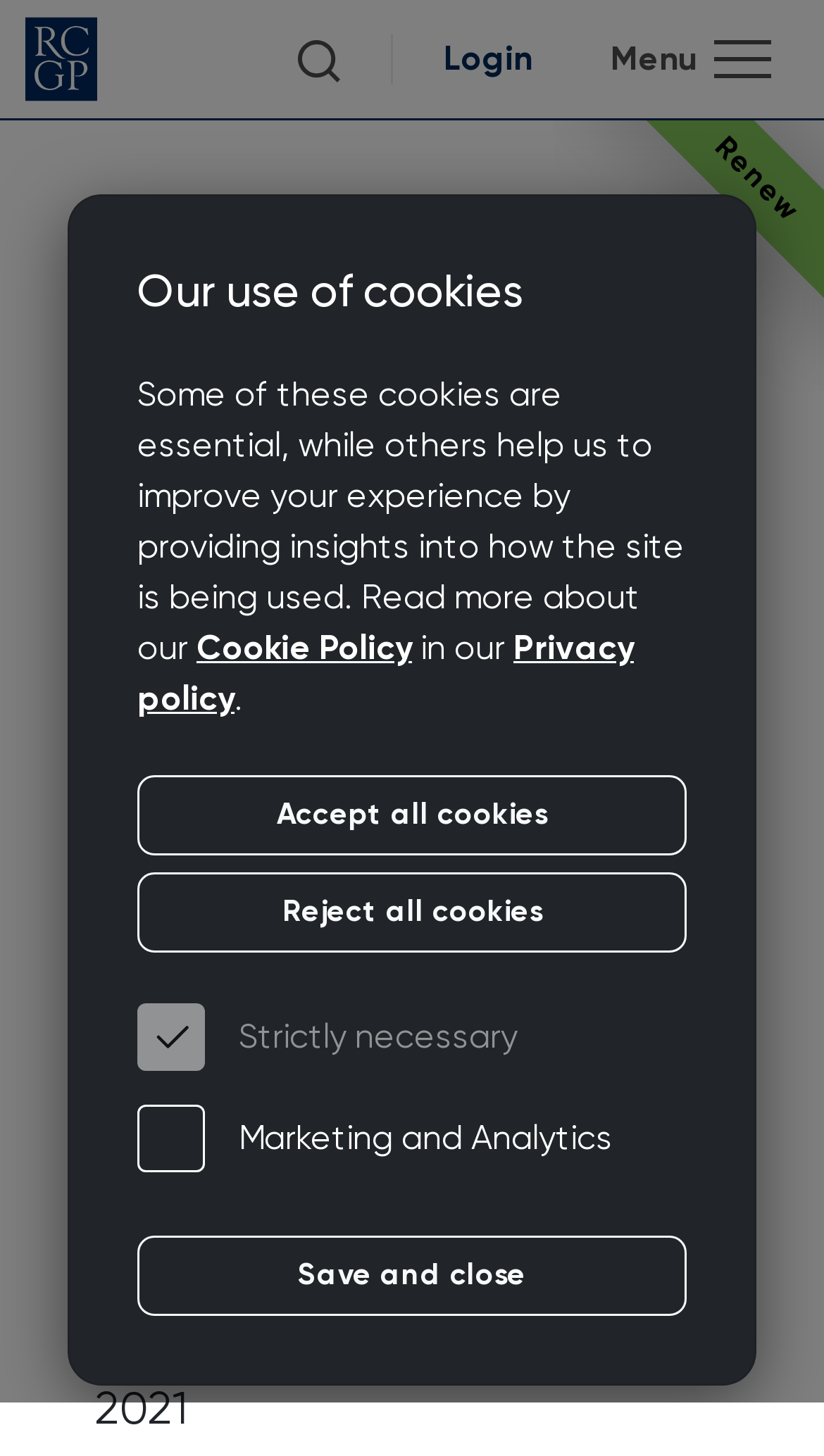Analyze the image and answer the question with as much detail as possible: 
What is the purpose of the button with the text 'Search Site'?

I inferred the purpose of the button by its text 'Search Site' and its position at the top-right corner of the webpage, which is a common location for search functionality.